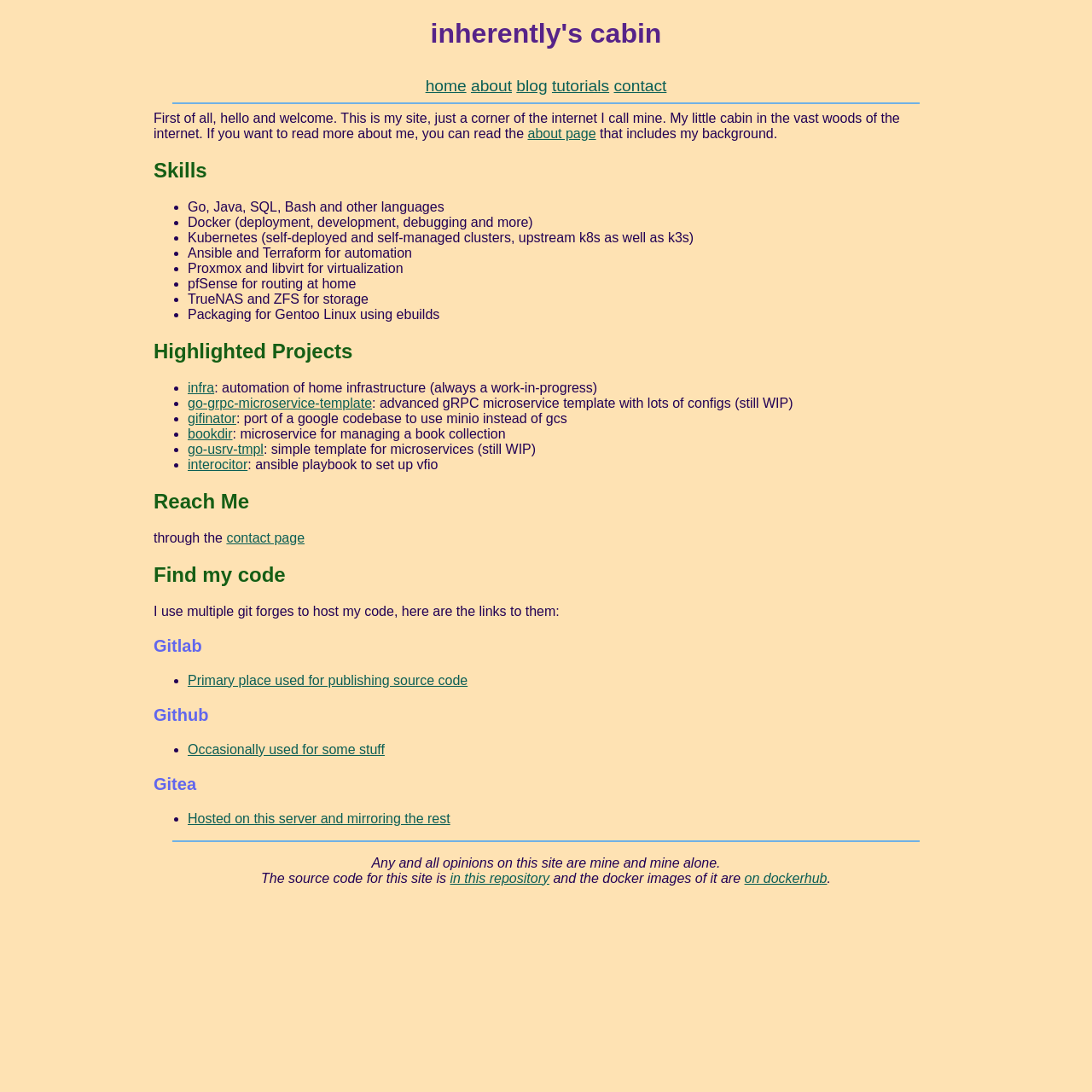Find the bounding box coordinates of the area to click in order to follow the instruction: "view highlighted projects".

[0.141, 0.311, 0.859, 0.333]